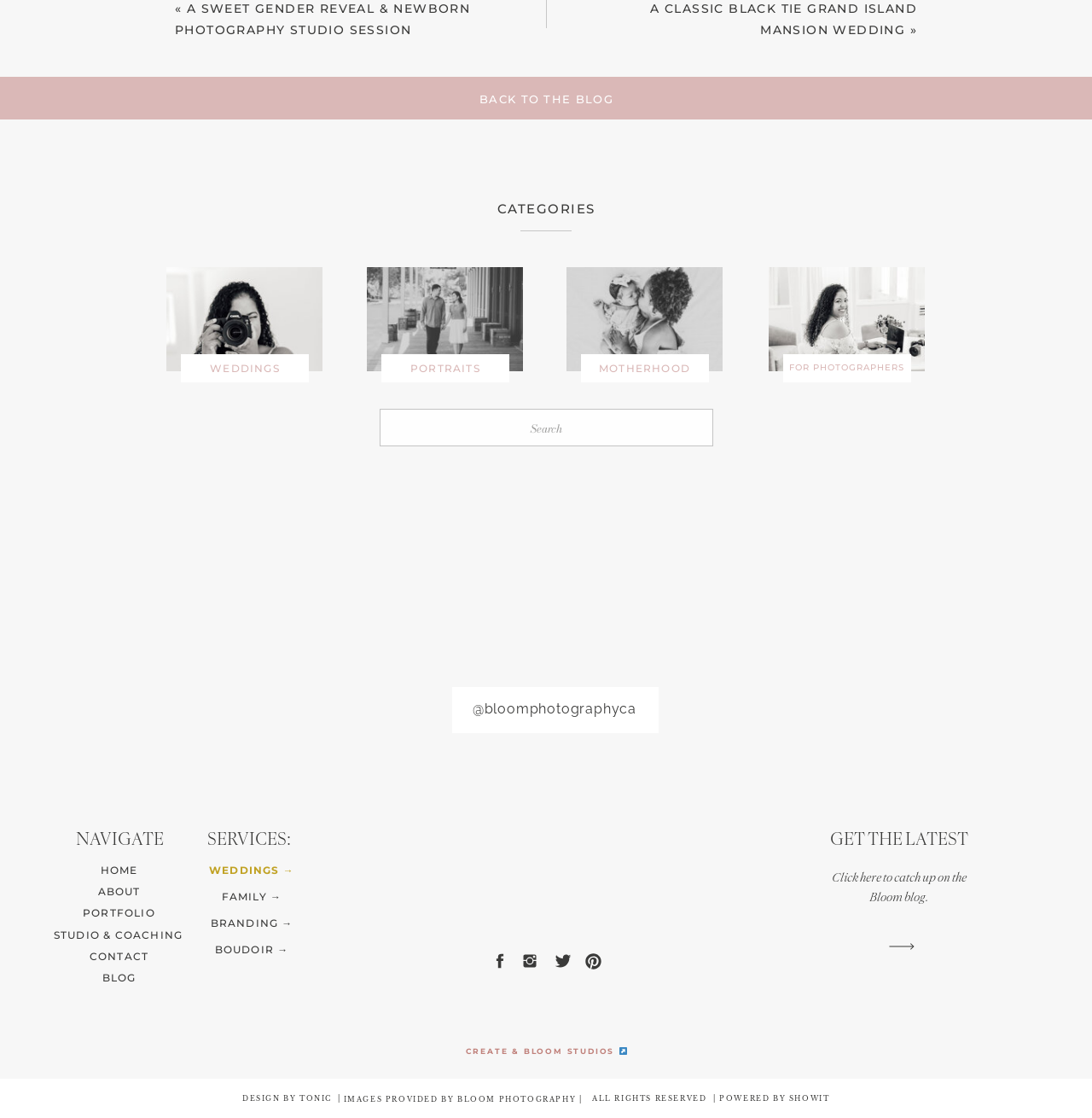Determine the bounding box coordinates of the region that needs to be clicked to achieve the task: "Check the latest post".

[0.057, 0.524, 0.201, 0.666]